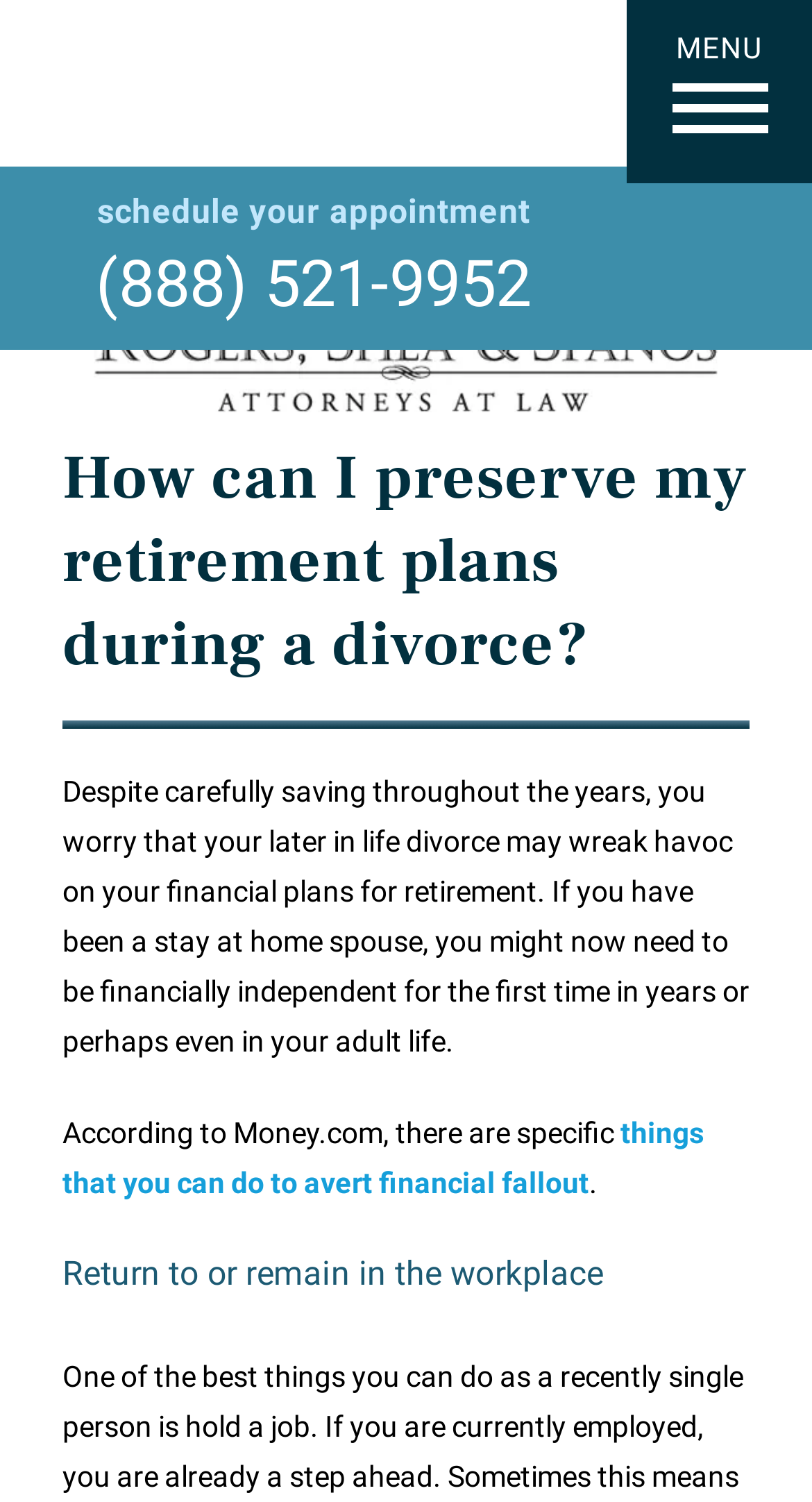Bounding box coordinates must be specified in the format (top-left x, top-left y, bottom-right x, bottom-right y). All values should be floating point numbers between 0 and 1. What are the bounding box coordinates of the UI element described as: (888) 521-9952

[0.118, 0.168, 0.654, 0.211]